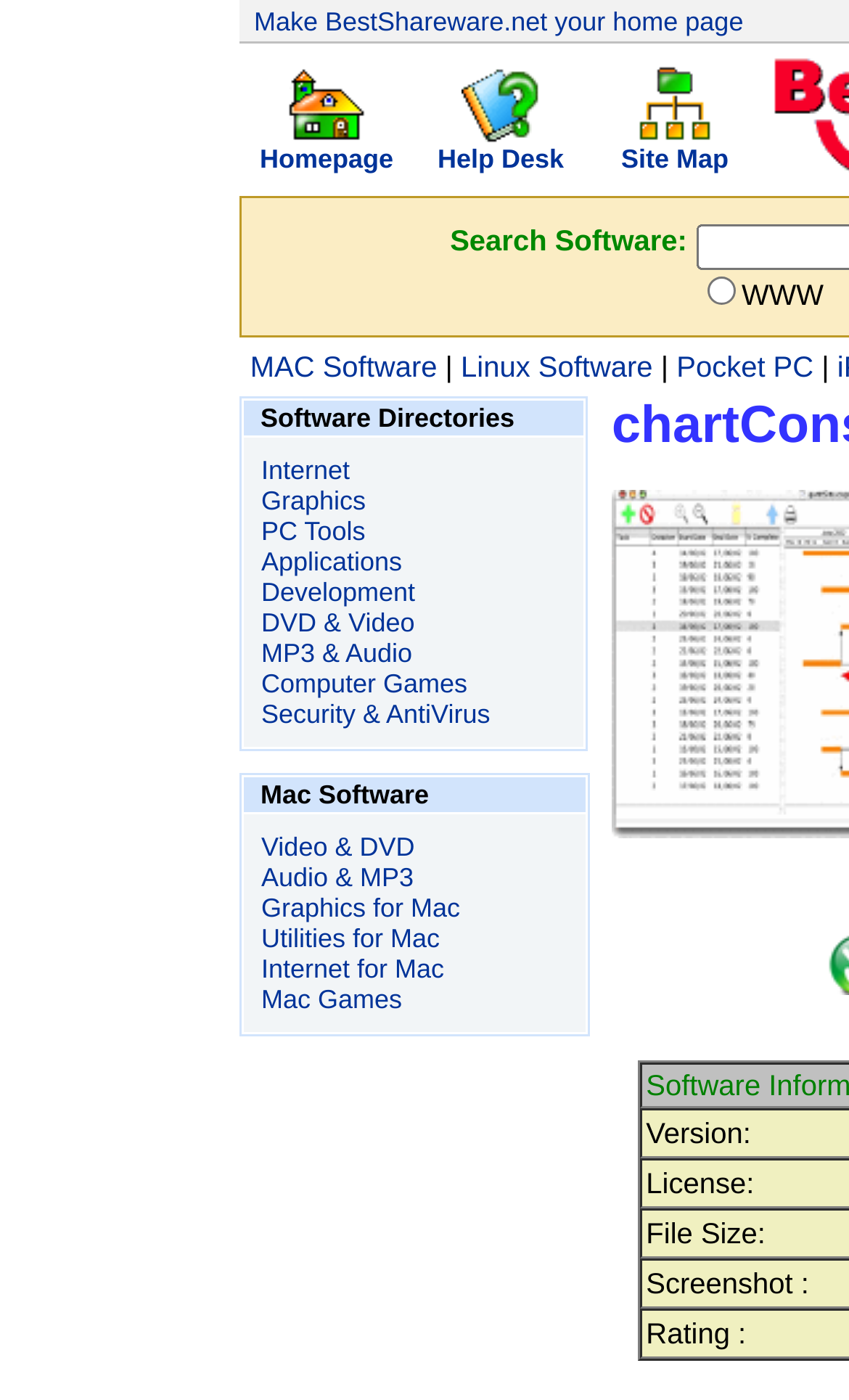Please identify the bounding box coordinates of the region to click in order to complete the given instruction: "view site map". The coordinates should be four float numbers between 0 and 1, i.e., [left, top, right, bottom].

[0.732, 0.086, 0.858, 0.124]